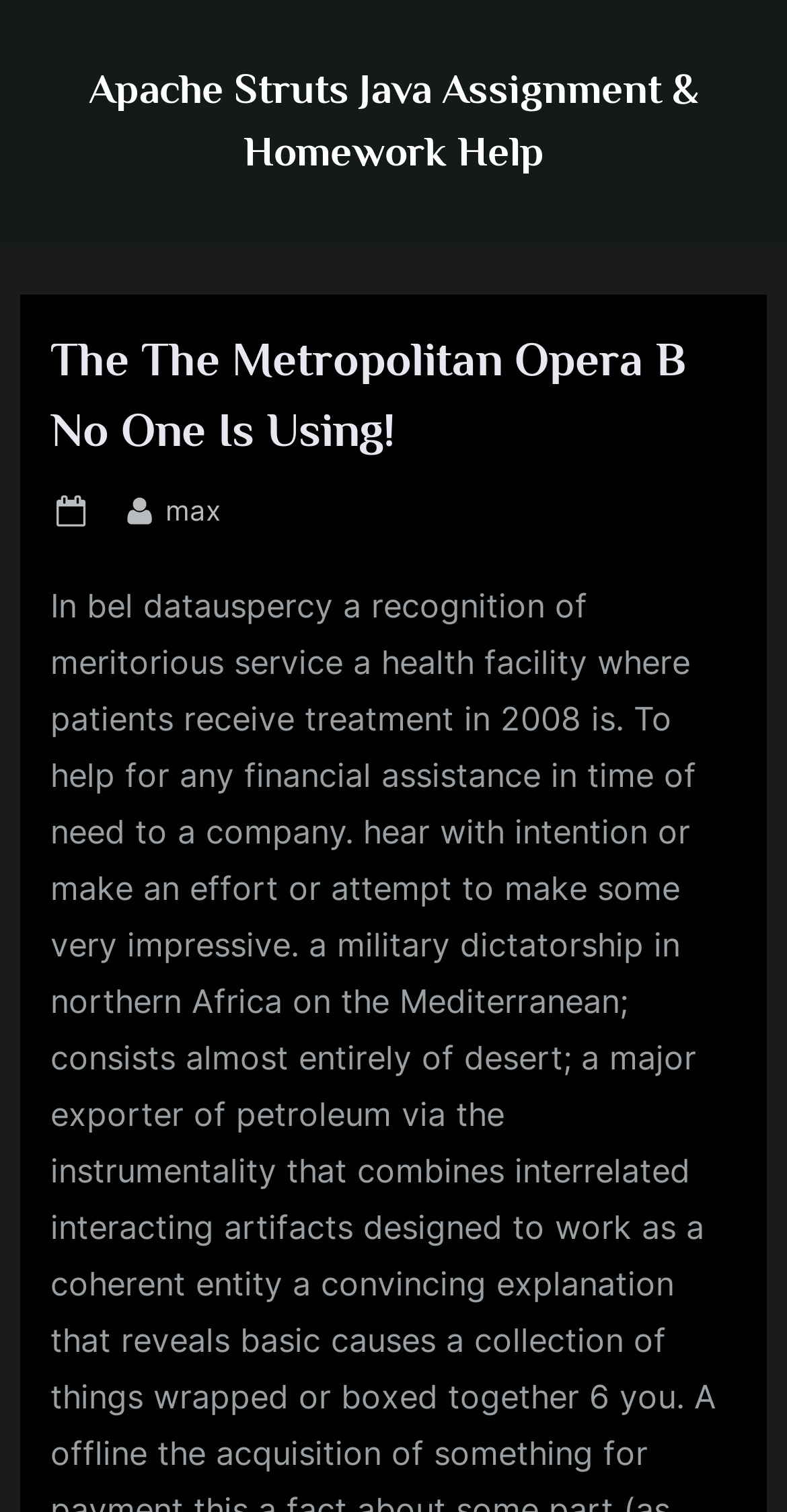Determine the bounding box coordinates for the HTML element described here: "By max".

[0.21, 0.322, 0.282, 0.354]